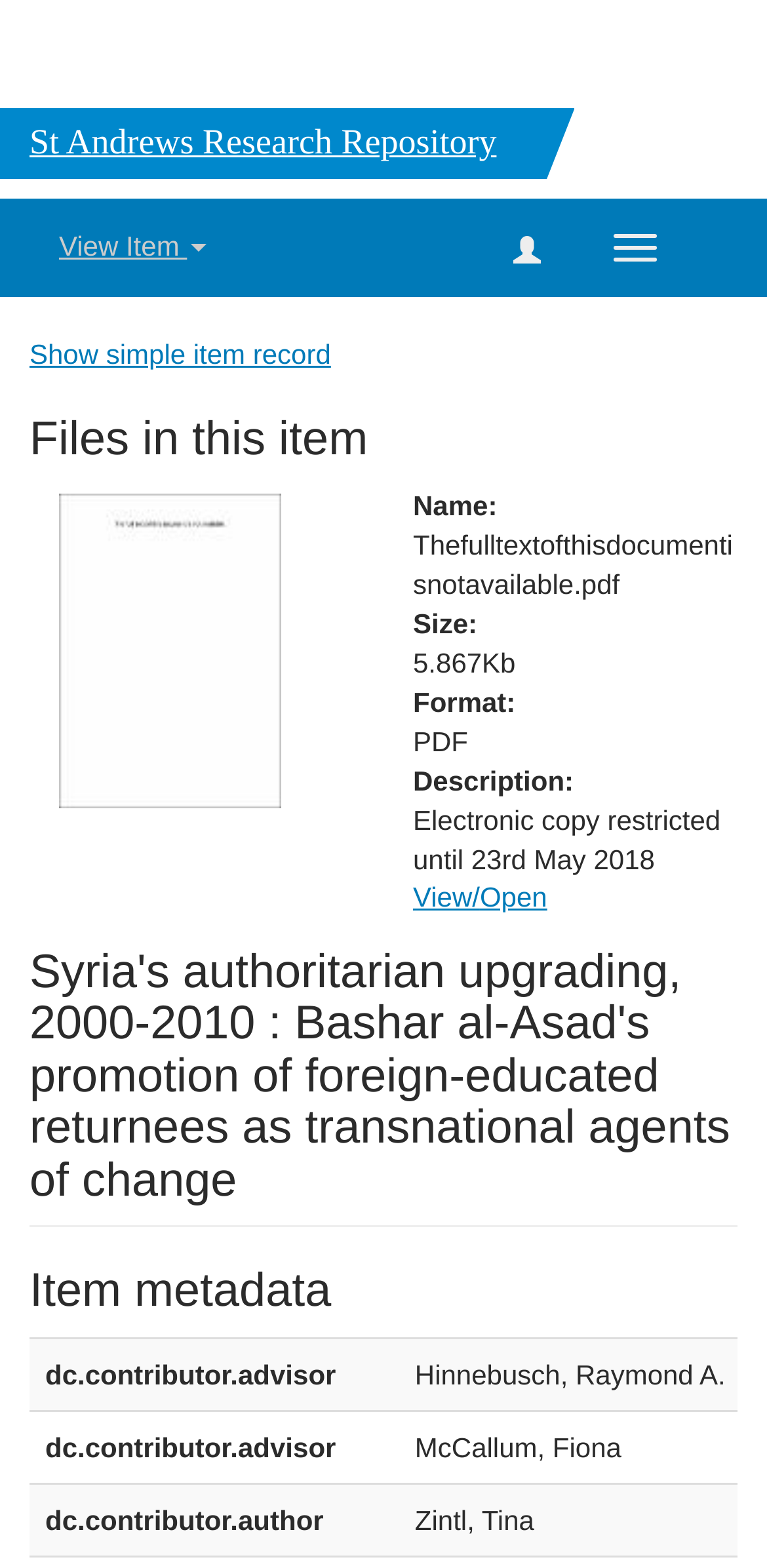Determine the bounding box coordinates for the HTML element described here: "Show simple item record".

[0.038, 0.215, 0.431, 0.235]